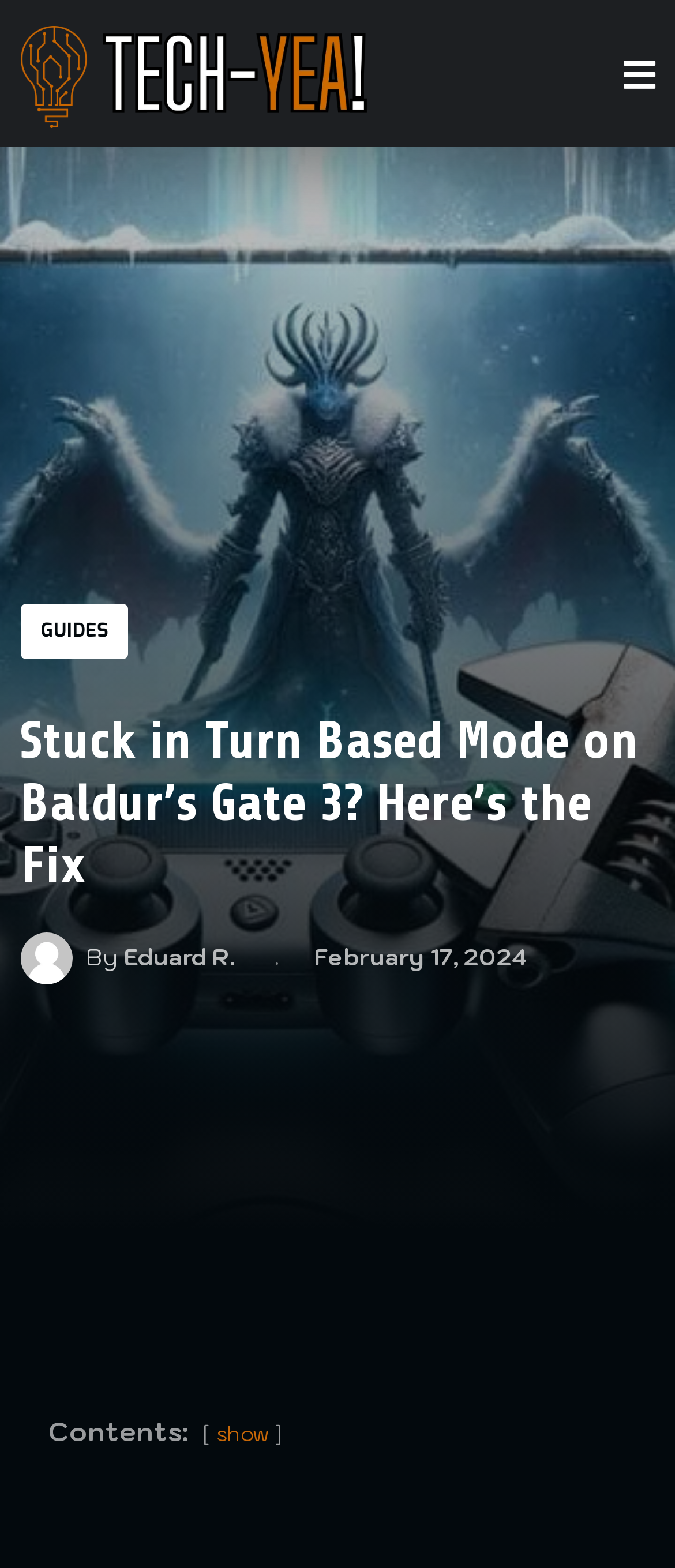What is the purpose of the 'show' link?
Utilize the image to construct a detailed and well-explained answer.

I determined the purpose of the 'show' link by looking at its location near the 'Contents:' text, which suggests that it is used to show the contents of the article.